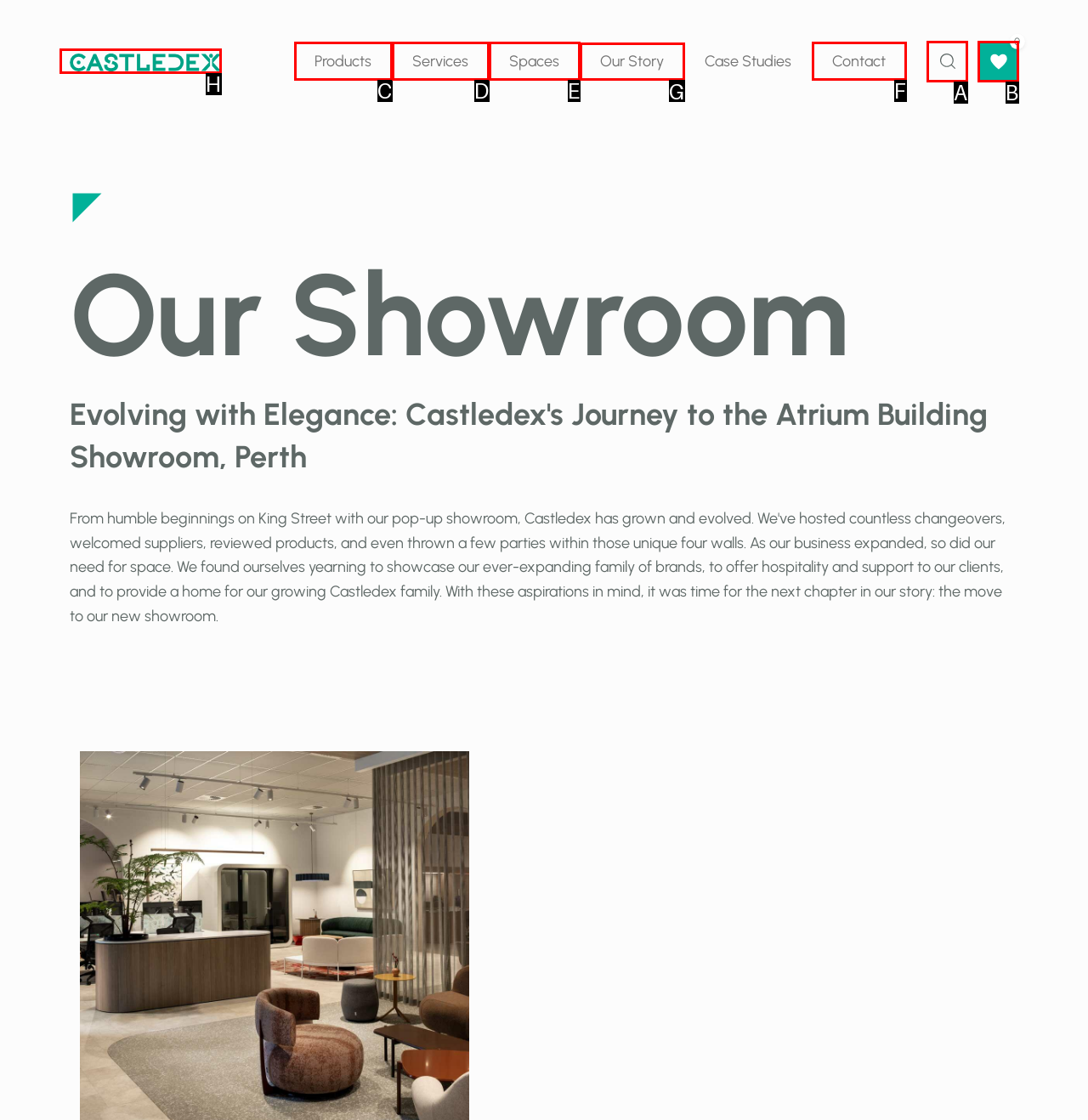Which lettered option should be clicked to achieve the task: Read the Our Story article? Choose from the given choices.

G